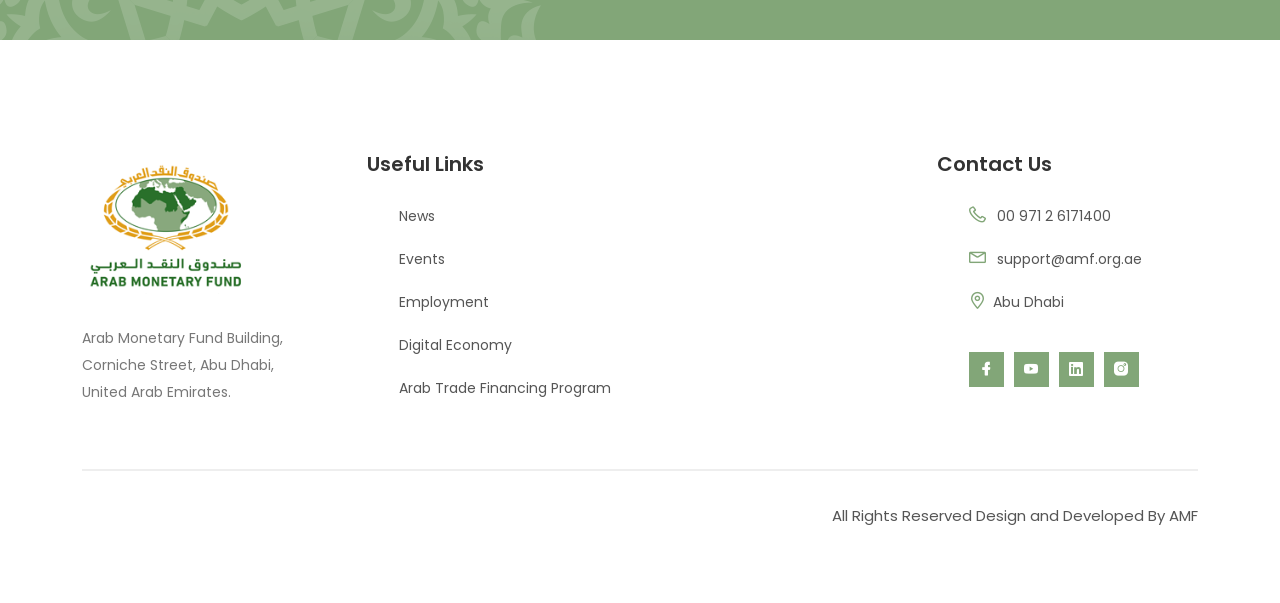Identify the bounding box coordinates of the clickable region to carry out the given instruction: "Visit the Events page".

[0.312, 0.404, 0.348, 0.454]